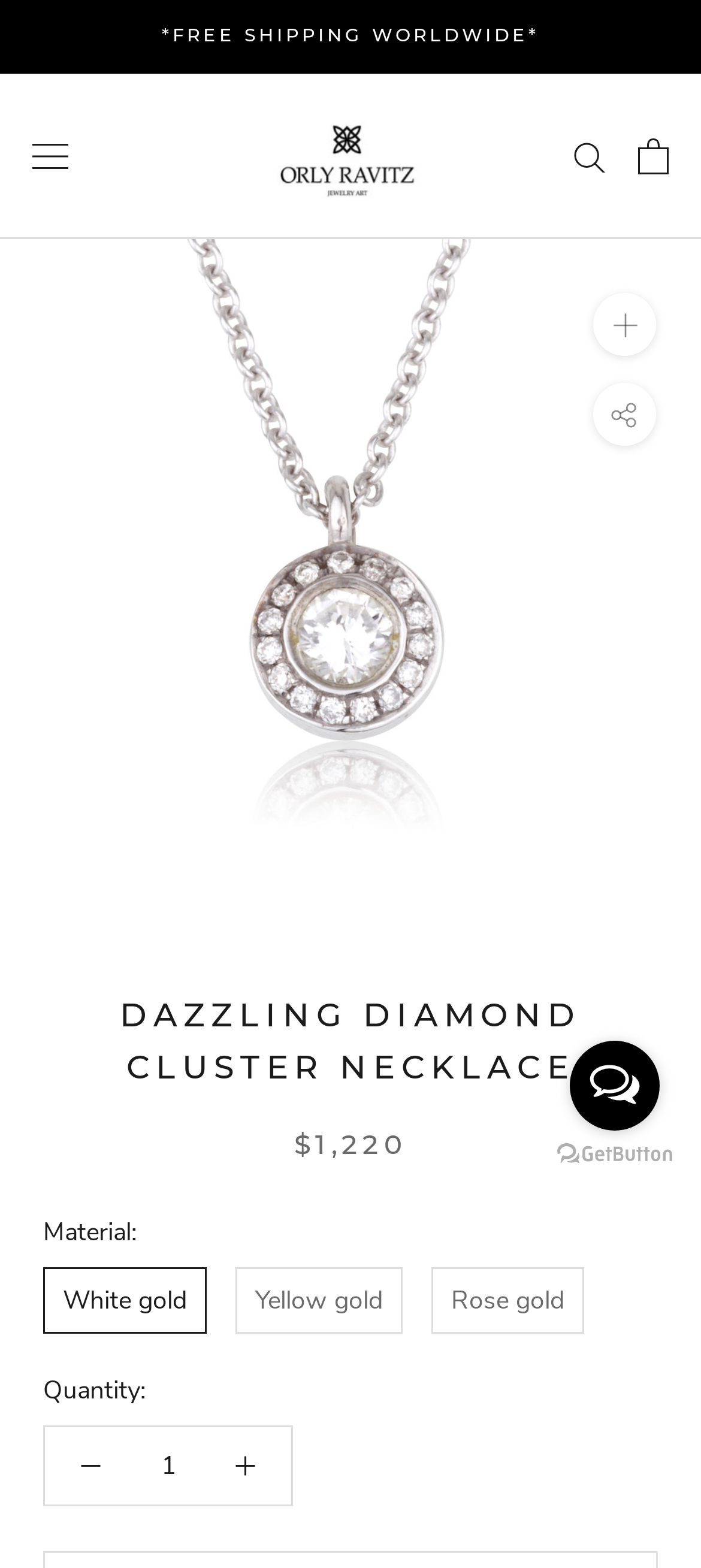What is the shape of the diamond cluster?
Based on the image, answer the question with a single word or brief phrase.

Not specified